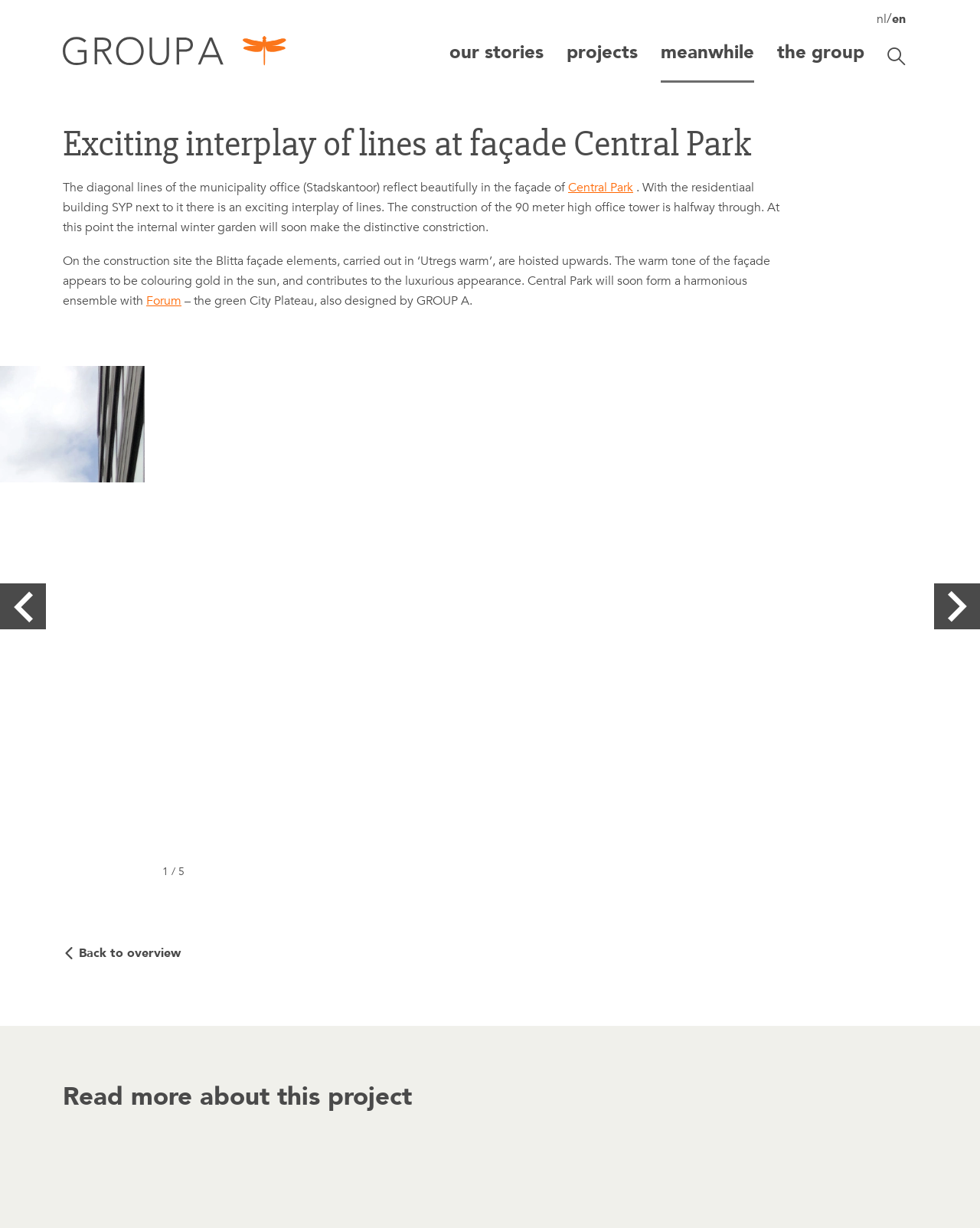How many images are there on this webpage?
Answer the question based on the image using a single word or a brief phrase.

3